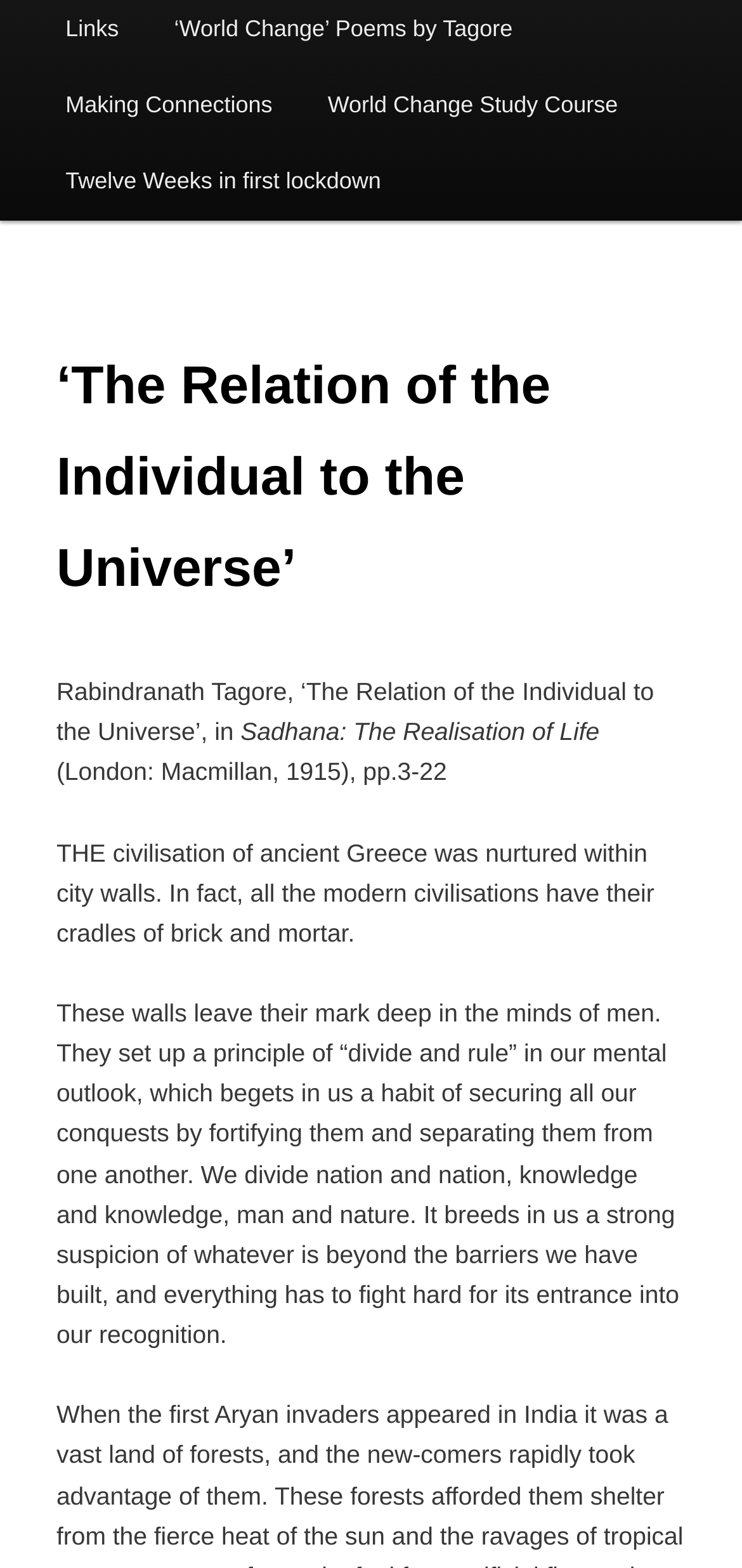Identify the bounding box coordinates for the UI element described as: "World Change Study Course".

[0.404, 0.044, 0.87, 0.092]